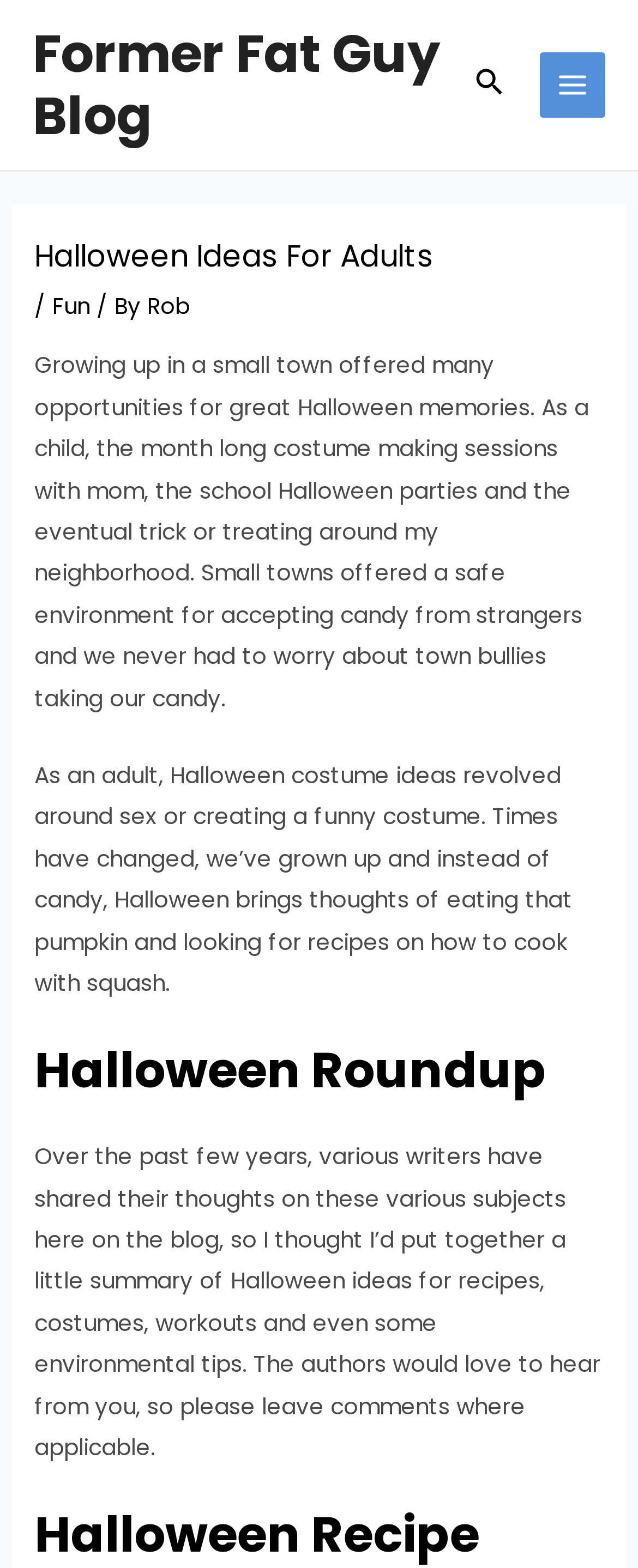What is the main title displayed on this webpage?

Halloween Ideas For Adults